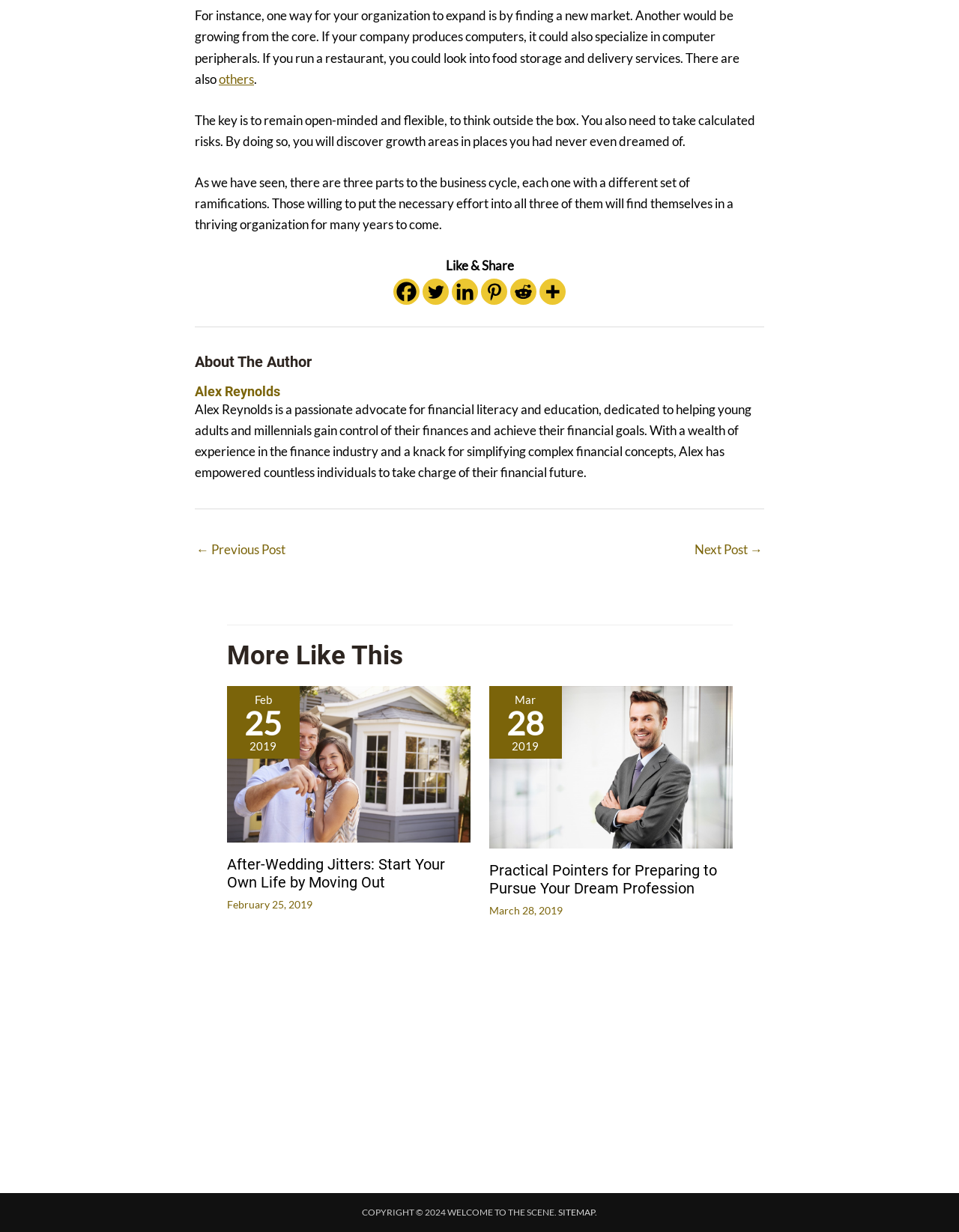Find the bounding box coordinates of the element's region that should be clicked in order to follow the given instruction: "View the Sitemap". The coordinates should consist of four float numbers between 0 and 1, i.e., [left, top, right, bottom].

[0.582, 0.979, 0.62, 0.988]